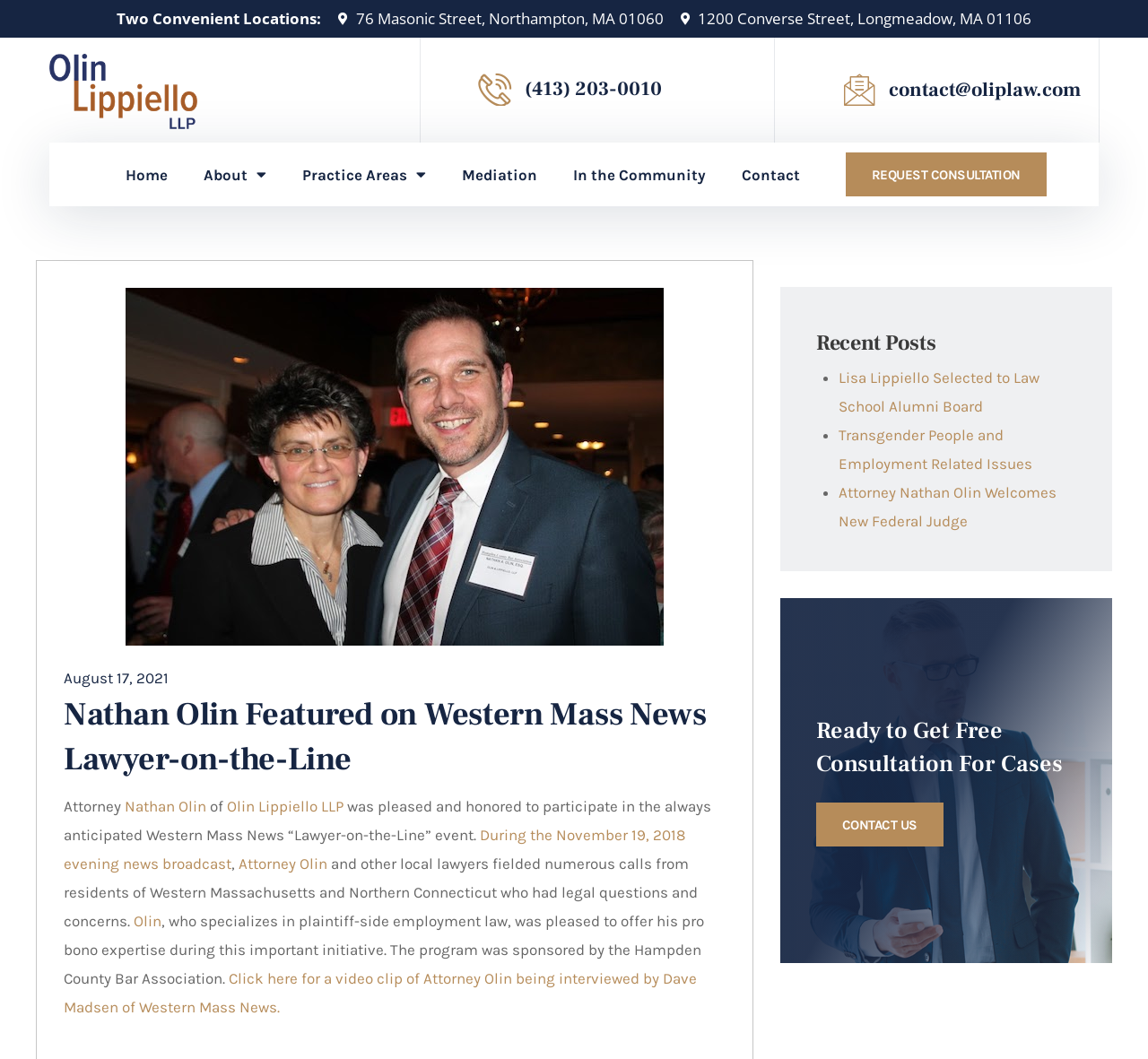Identify the bounding box of the UI component described as: "Home".

[0.094, 0.145, 0.162, 0.184]